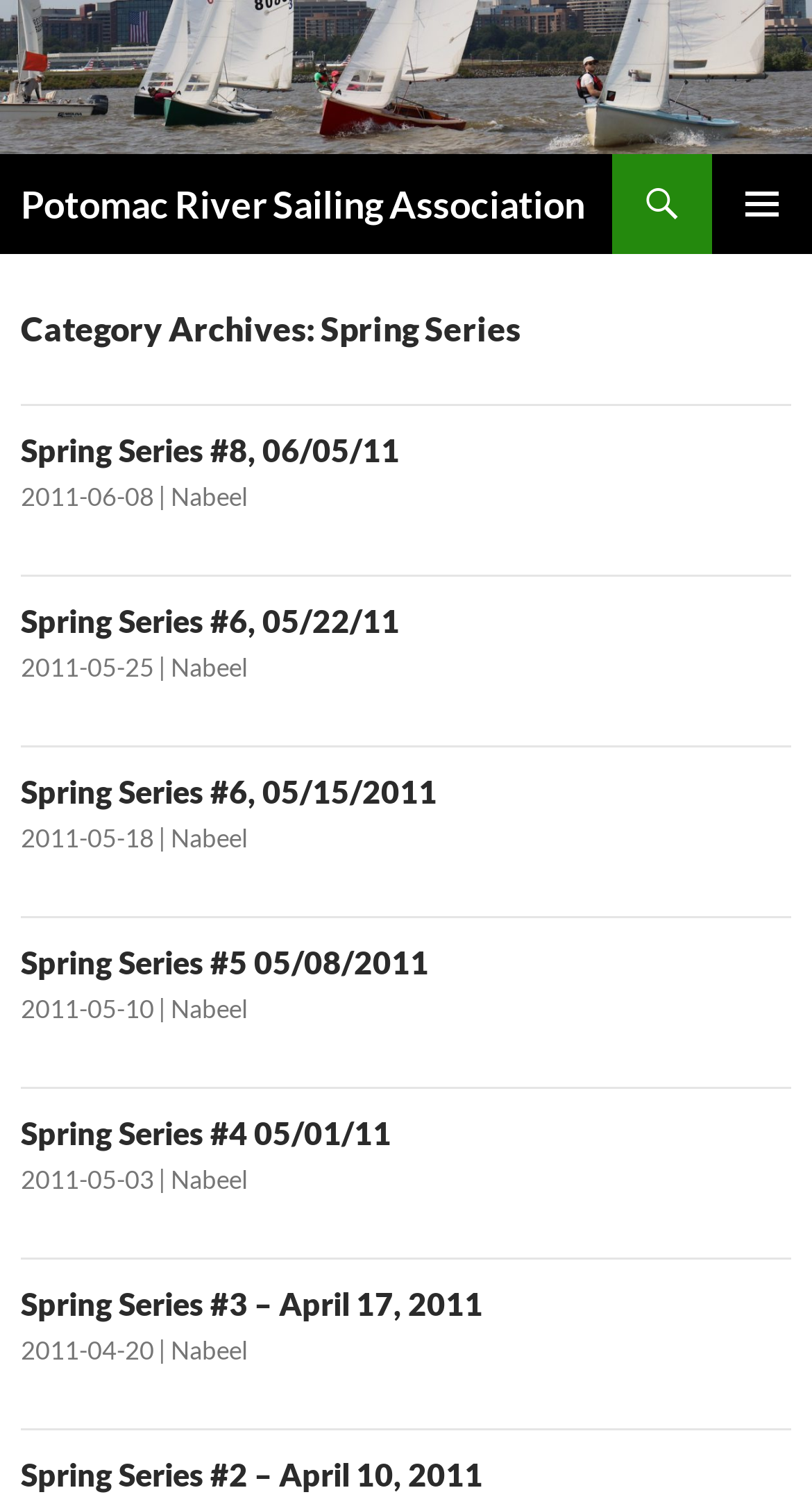Identify and extract the main heading from the webpage.

Potomac River Sailing Association